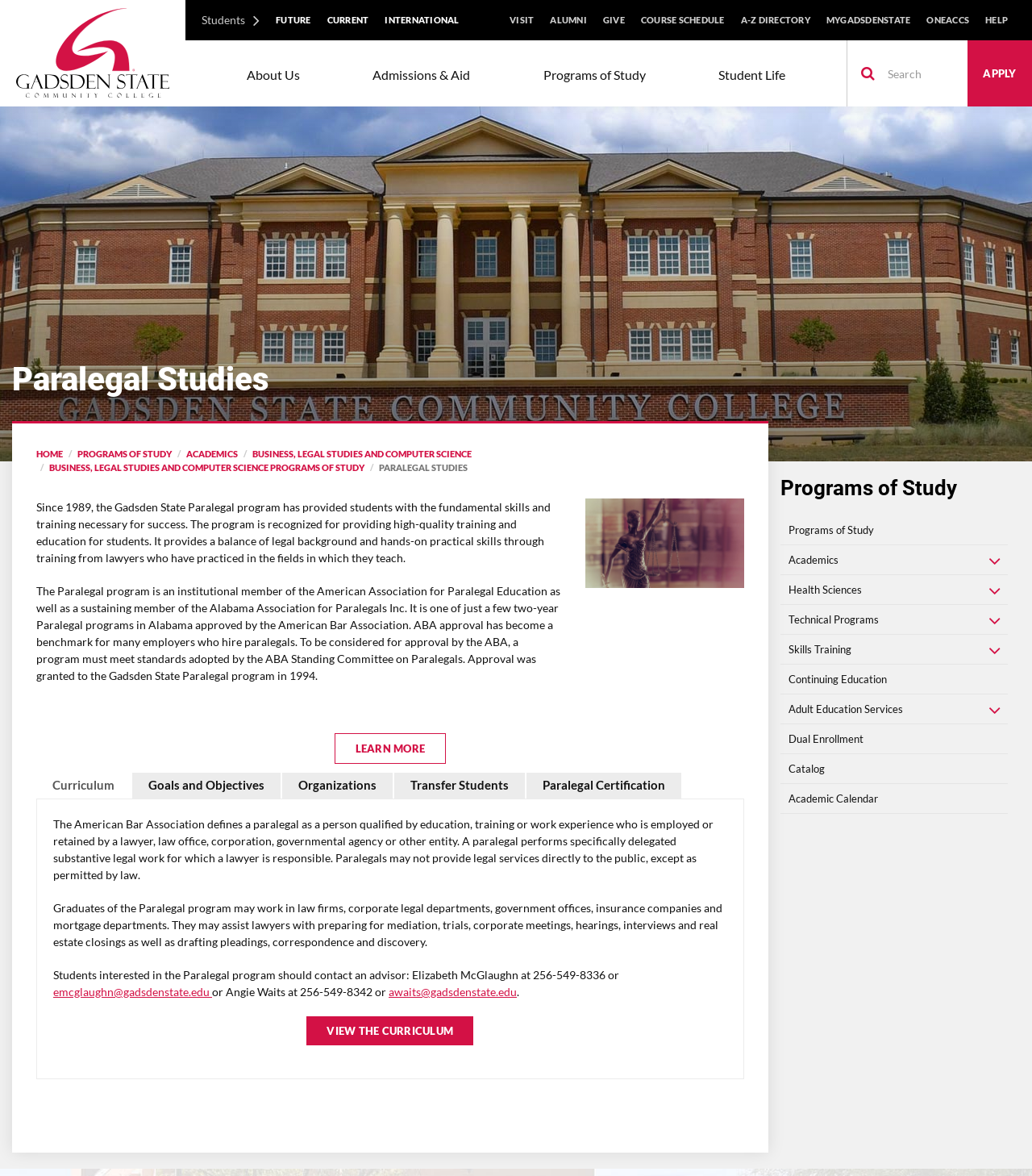Locate the bounding box coordinates of the element I should click to achieve the following instruction: "View the curriculum".

[0.297, 0.864, 0.459, 0.889]